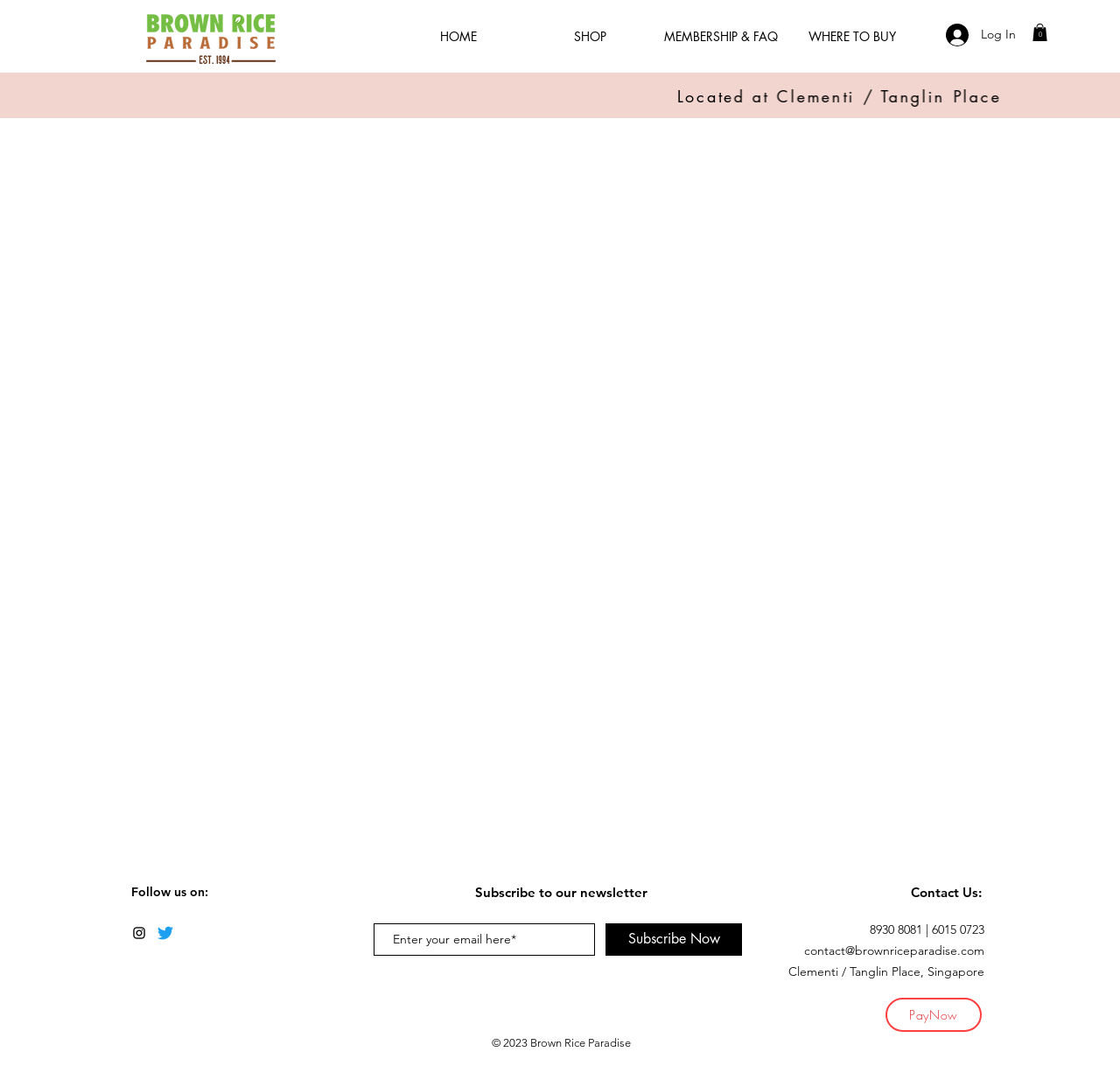What is the contact number of Brown Rice Paradise?
Based on the image, please offer an in-depth response to the question.

The contact information section of the webpage provides the phone numbers of Brown Rice Paradise, which are 8930 8081 and 6015 0723.